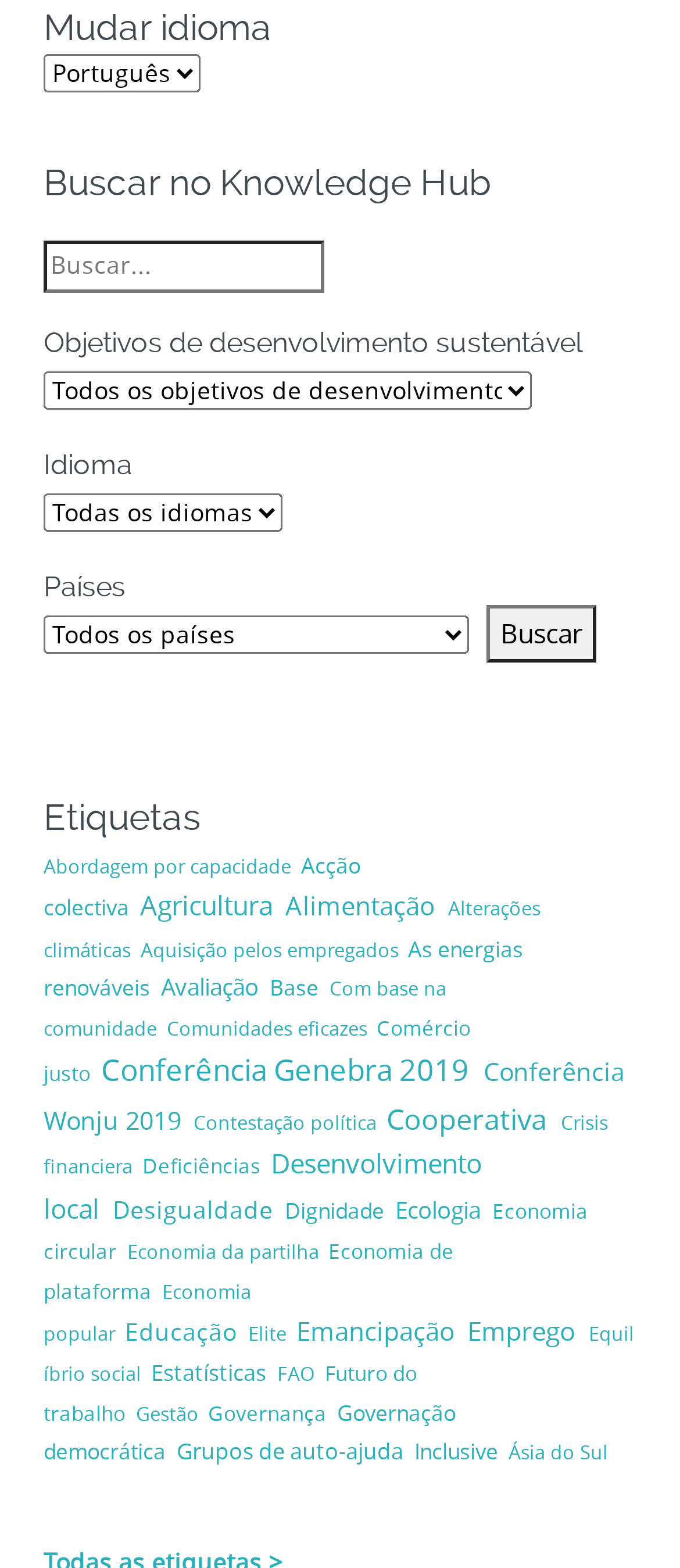Provide the bounding box coordinates of the area you need to click to execute the following instruction: "Change language".

[0.064, 0.035, 0.295, 0.059]